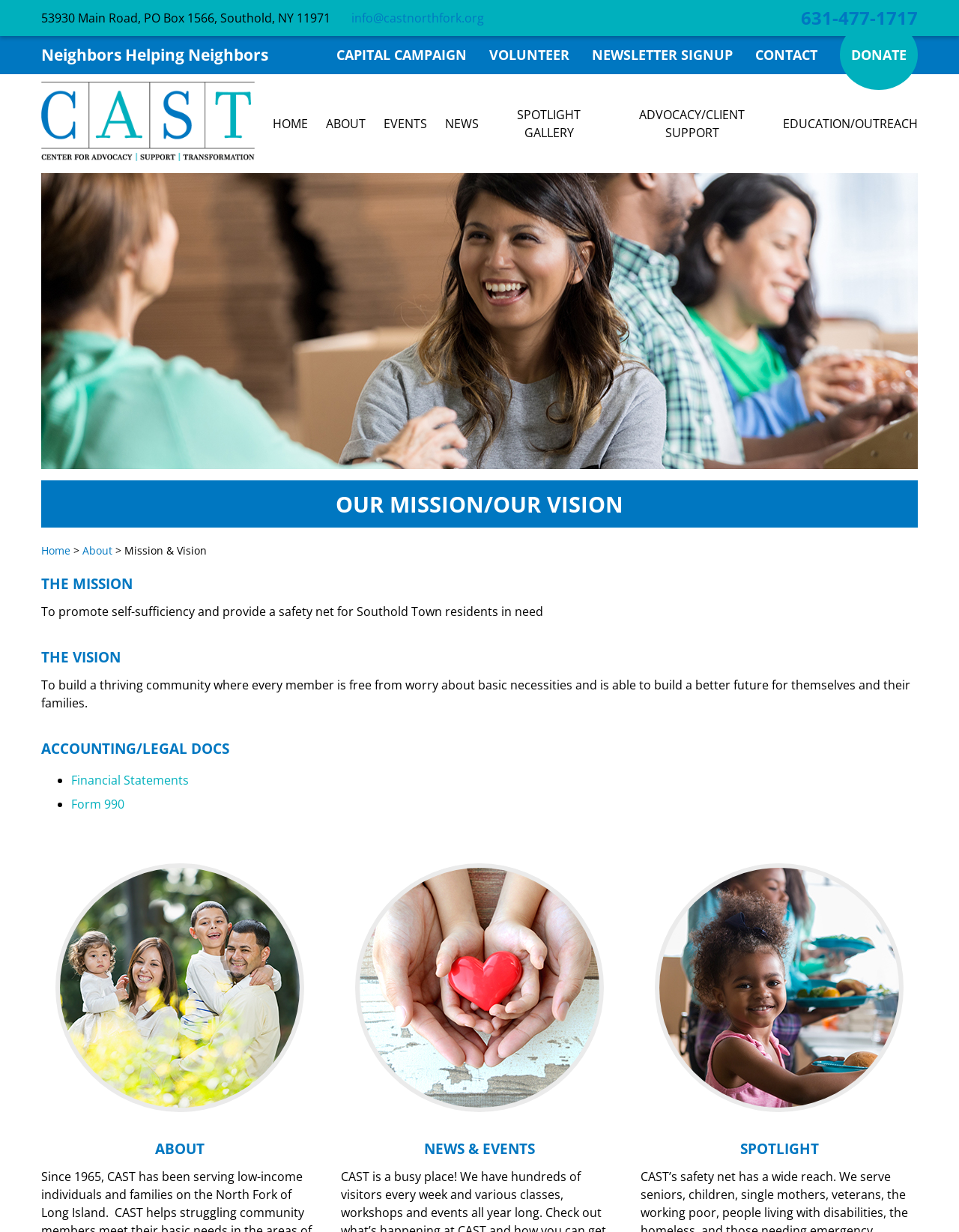What is the link to the 'ACCOUNTING/LEGAL DOCS' section? Based on the image, give a response in one word or a short phrase.

ACCOUNTING/LEGAL DOCS